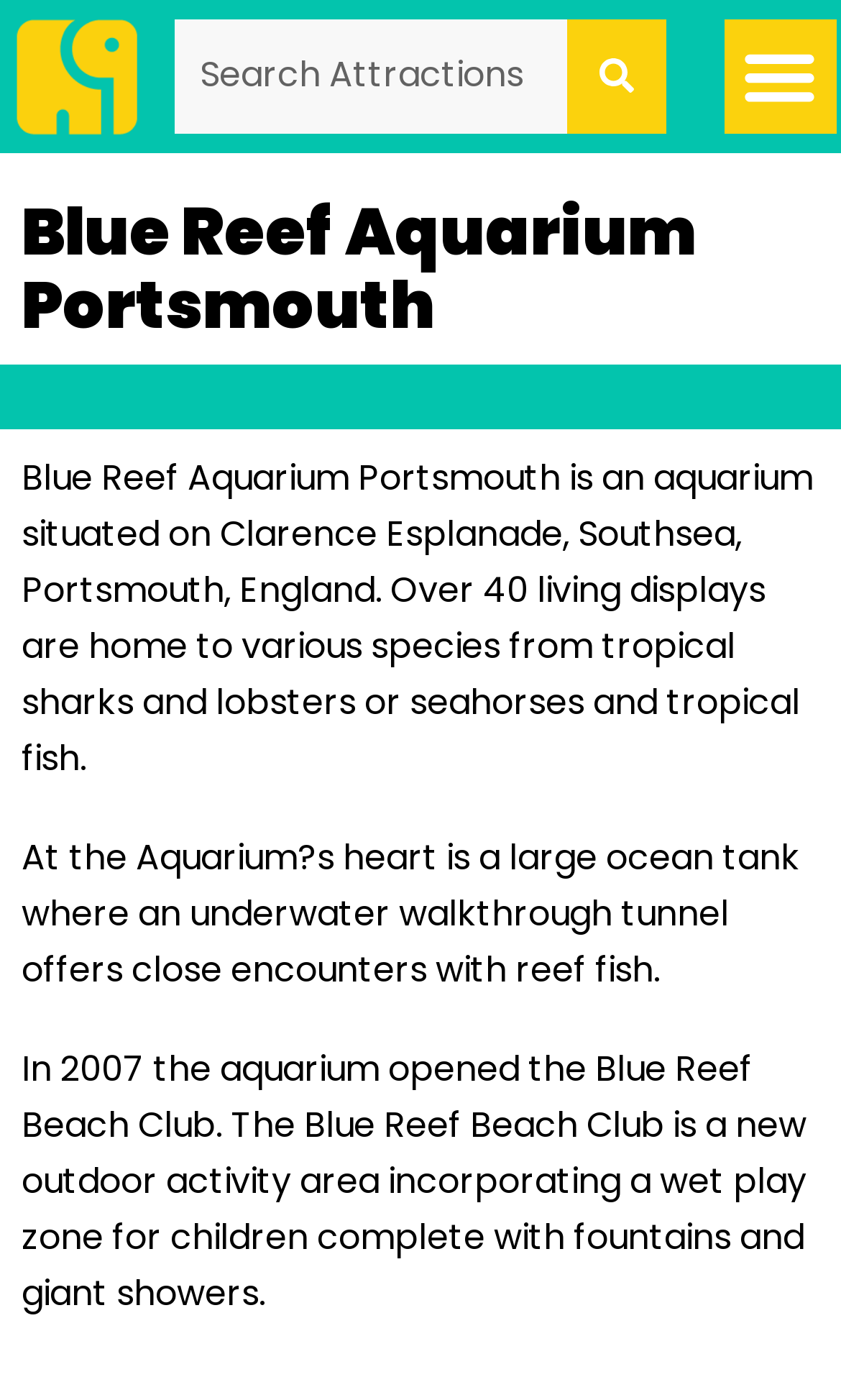Given the description of a UI element: "Menu", identify the bounding box coordinates of the matching element in the webpage screenshot.

[0.86, 0.014, 0.995, 0.095]